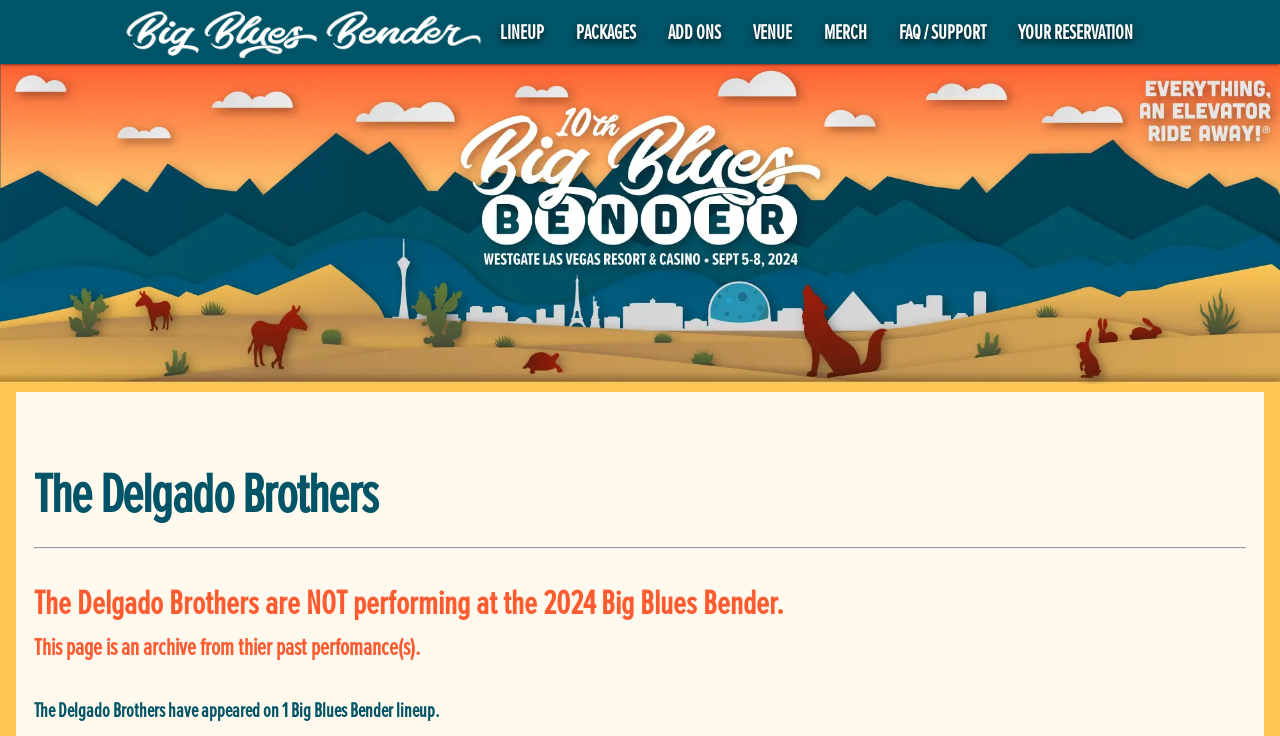Identify the coordinates of the bounding box for the element described below: "ADD ONS". Return the coordinates as four float numbers between 0 and 1: [left, top, right, bottom].

[0.522, 0.023, 0.564, 0.064]